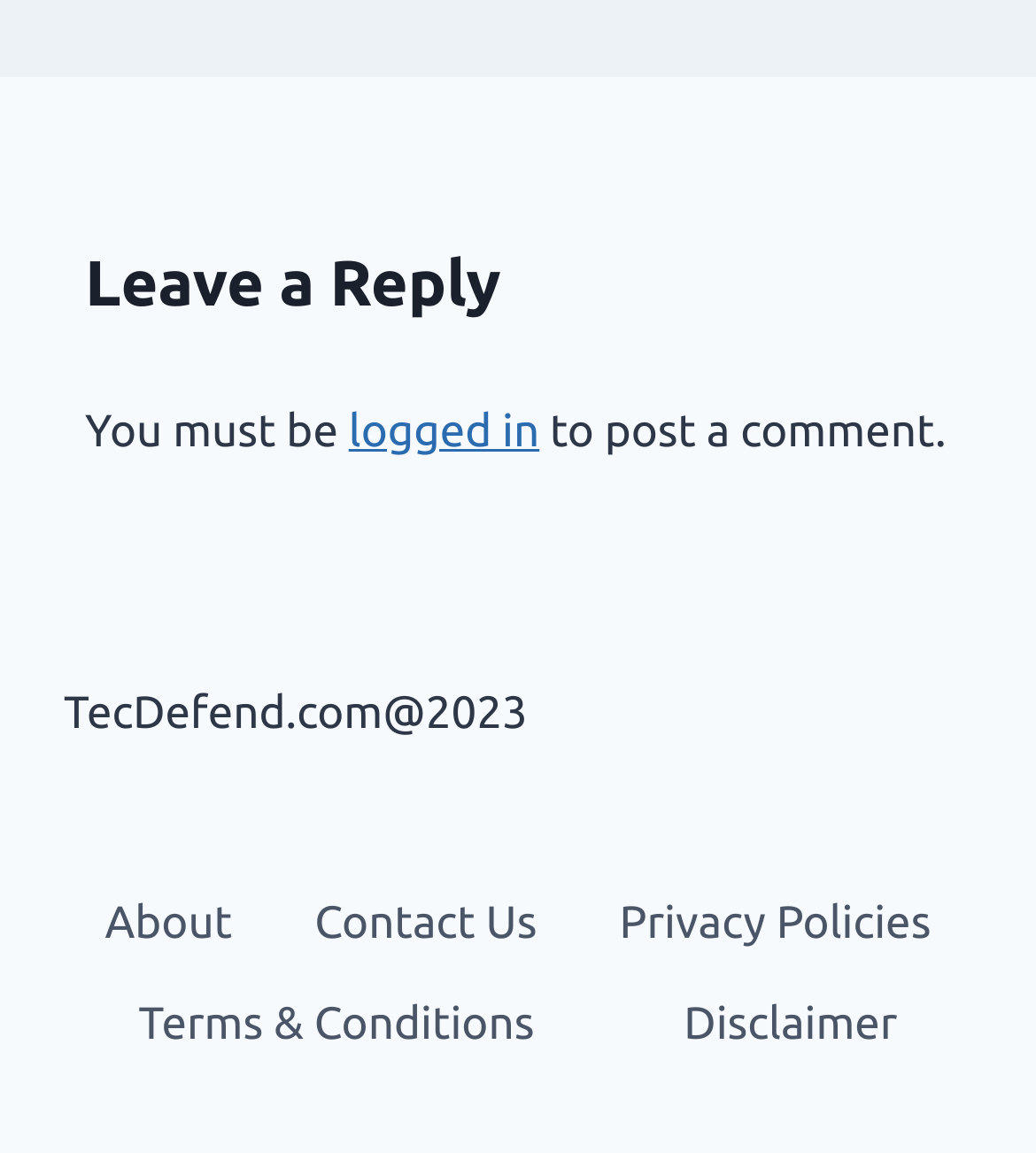What is the purpose of the section with 'Leave a Reply'?
Using the visual information, reply with a single word or short phrase.

Commenting